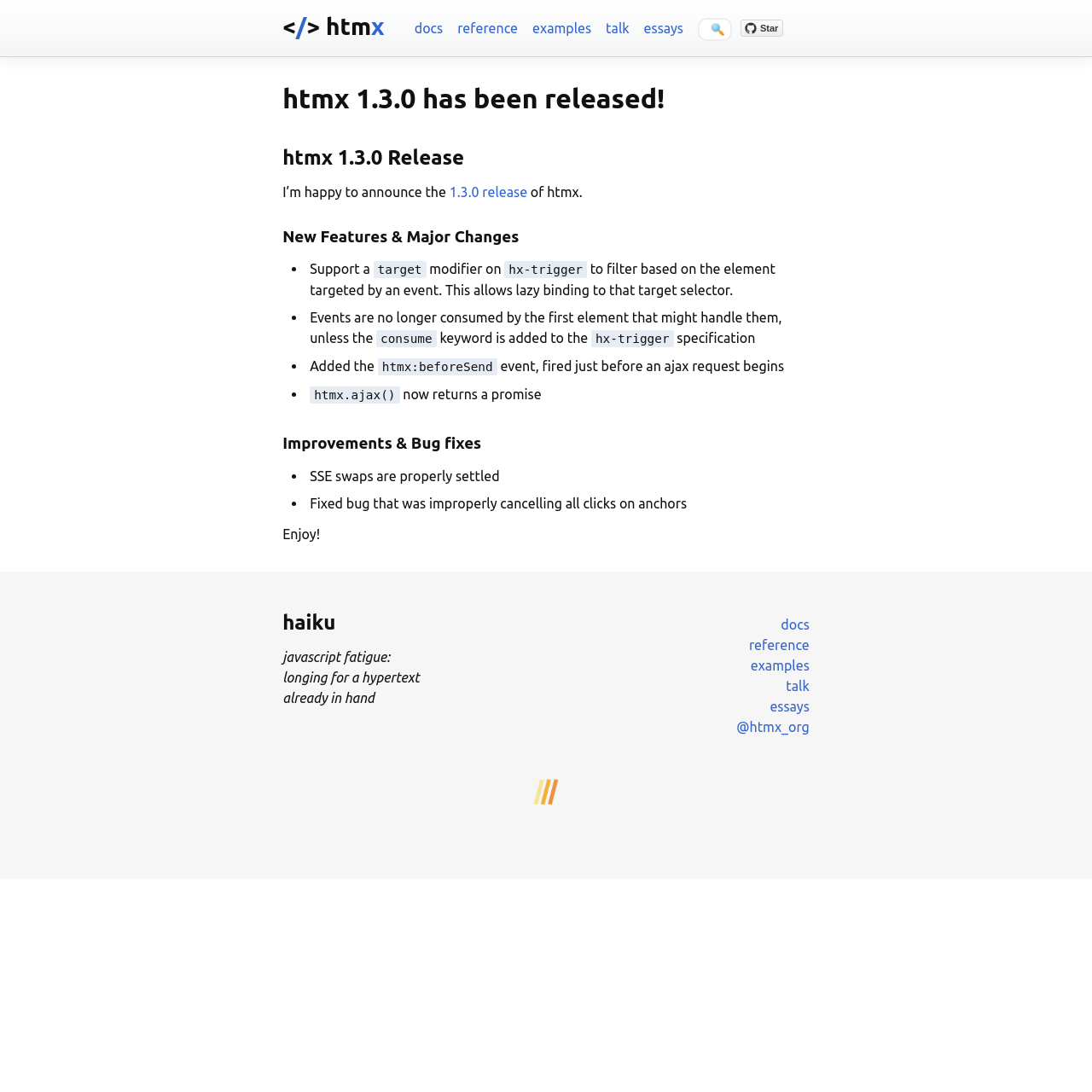Refer to the screenshot and answer the following question in detail:
What is the event fired just before an AJAX request begins?

The answer can be found in the list of new features and major changes, where it is mentioned that the 'htmx:beforeSend' event is fired just before an AJAX request begins.